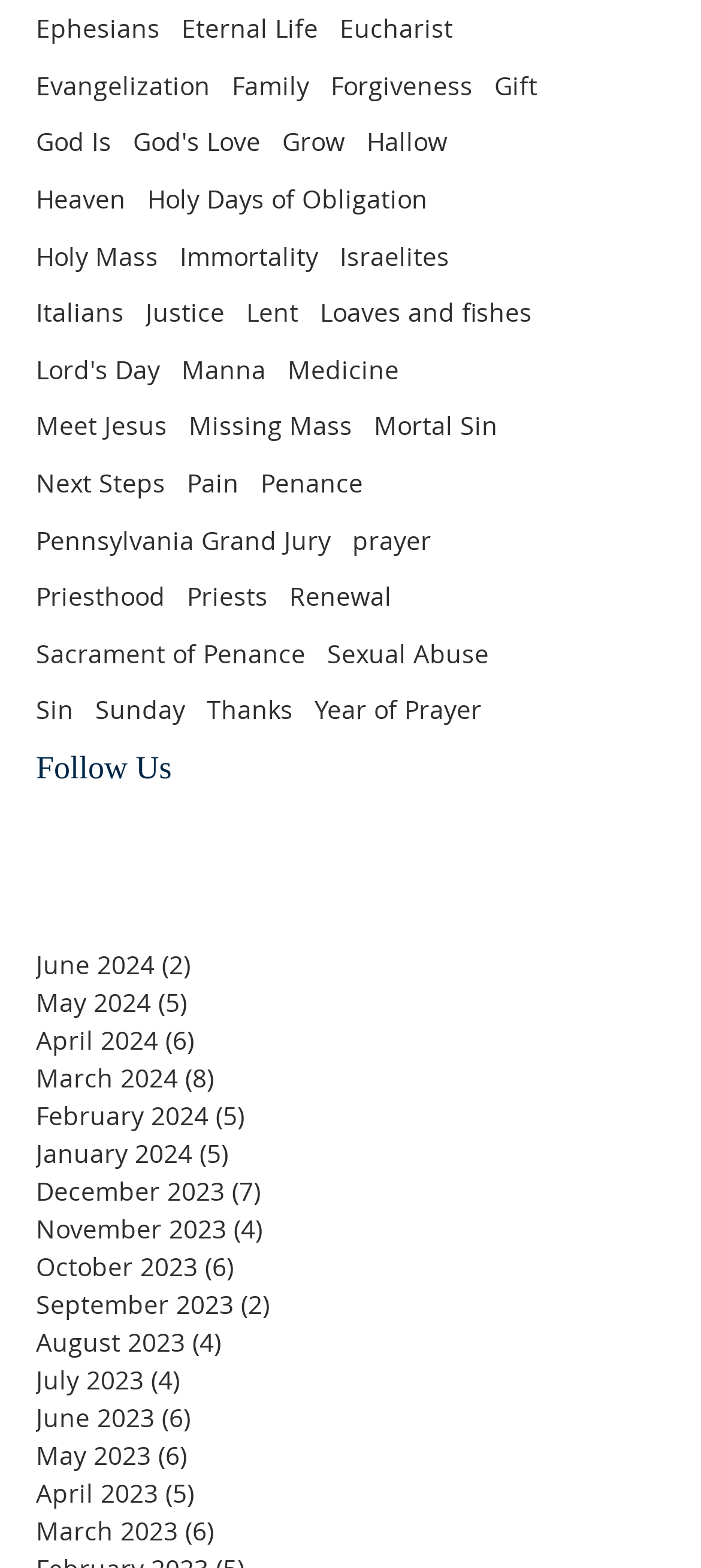From the image, can you give a detailed response to the question below:
How many columns of links are there on the webpage?

There is only one column of links on the webpage, which is arranged vertically from top to bottom, with the 'Follow Us' heading and its corresponding links at the bottom.